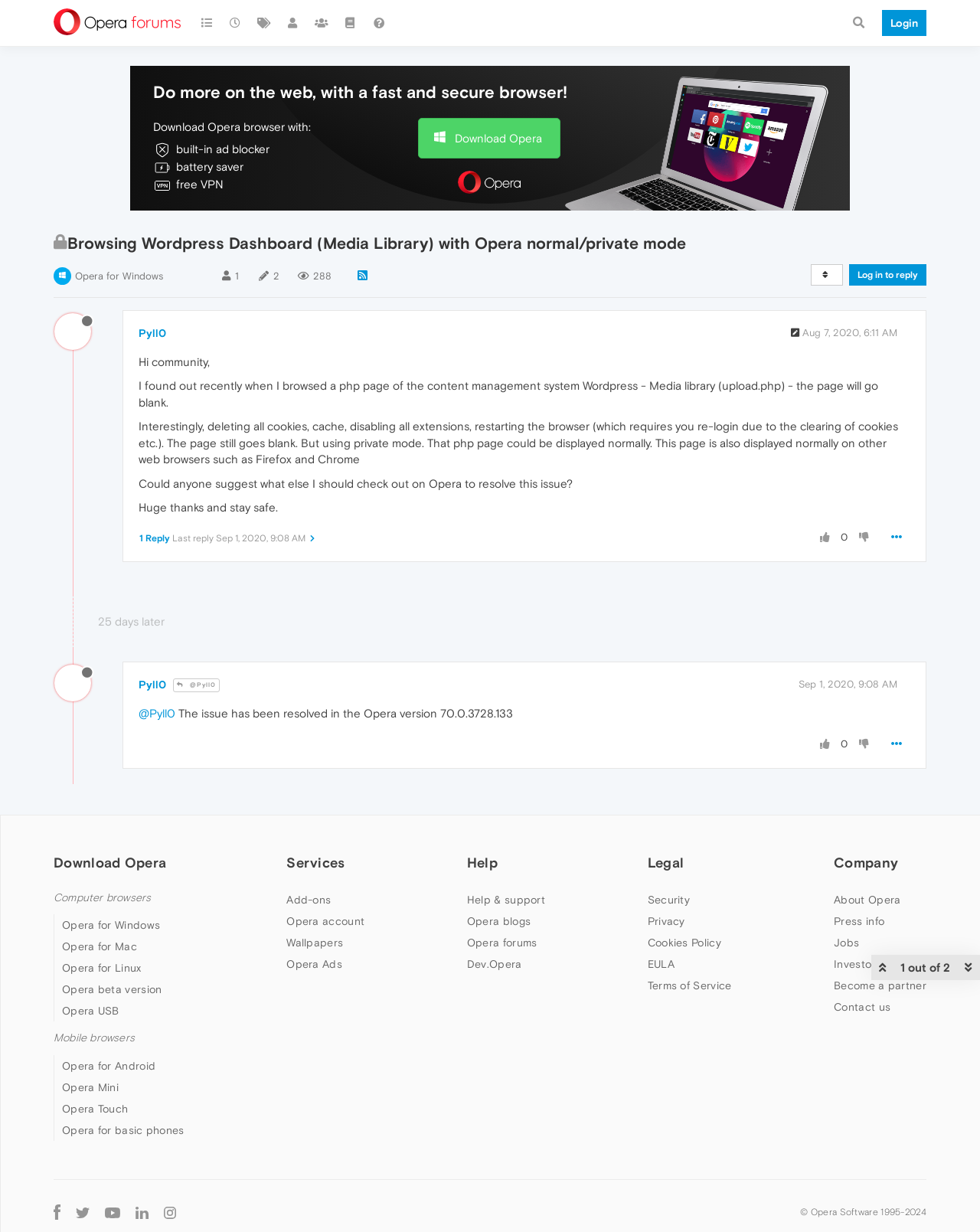How many types of browsers are listed?
Based on the image, respond with a single word or phrase.

2